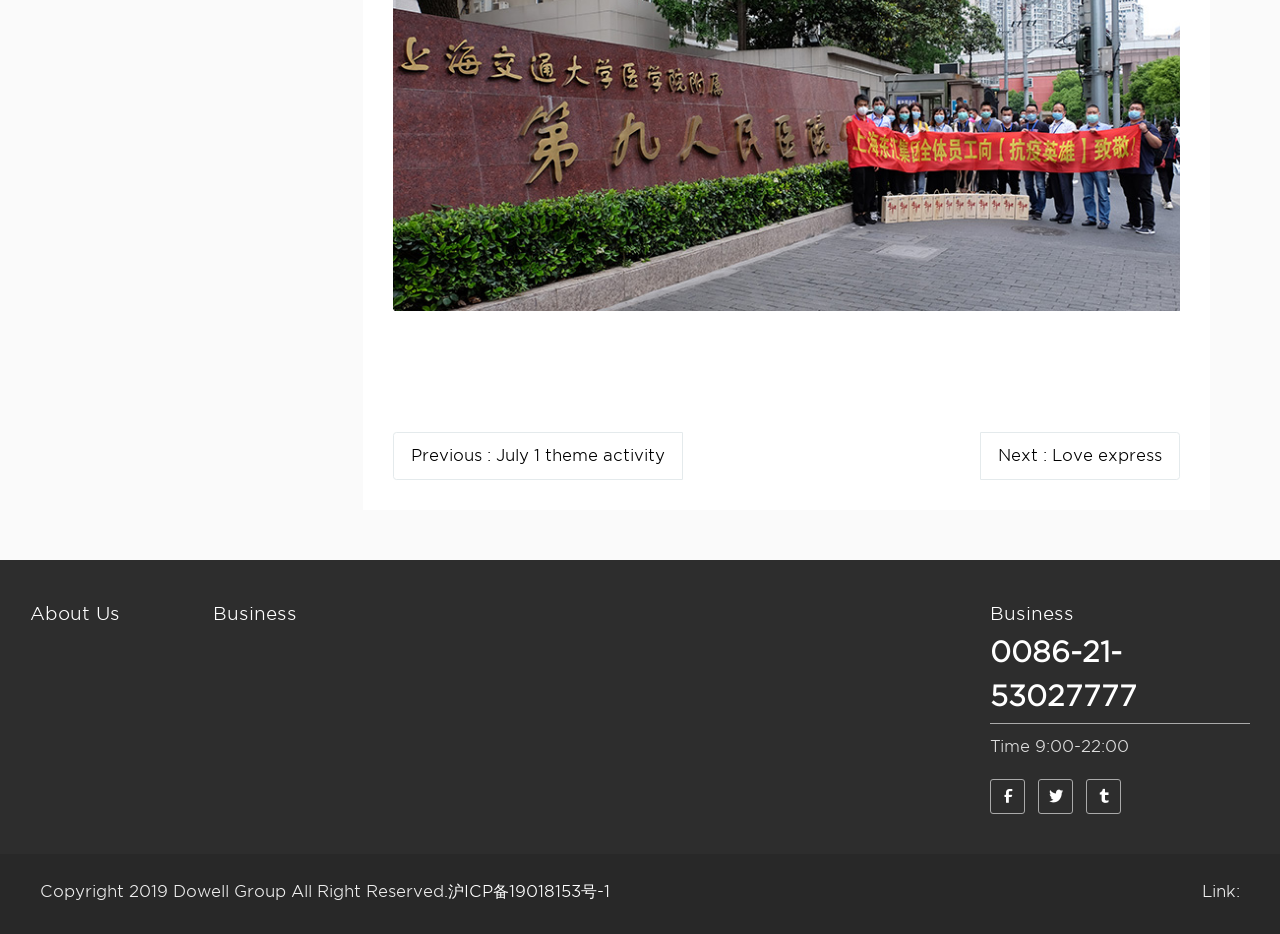What is the copyright information of the website?
Answer the question with as much detail as possible.

I found the copyright information by looking at the text 'Copyright 2019 Dowell Group All Right Reserved.' which is located at the bottom of the page.